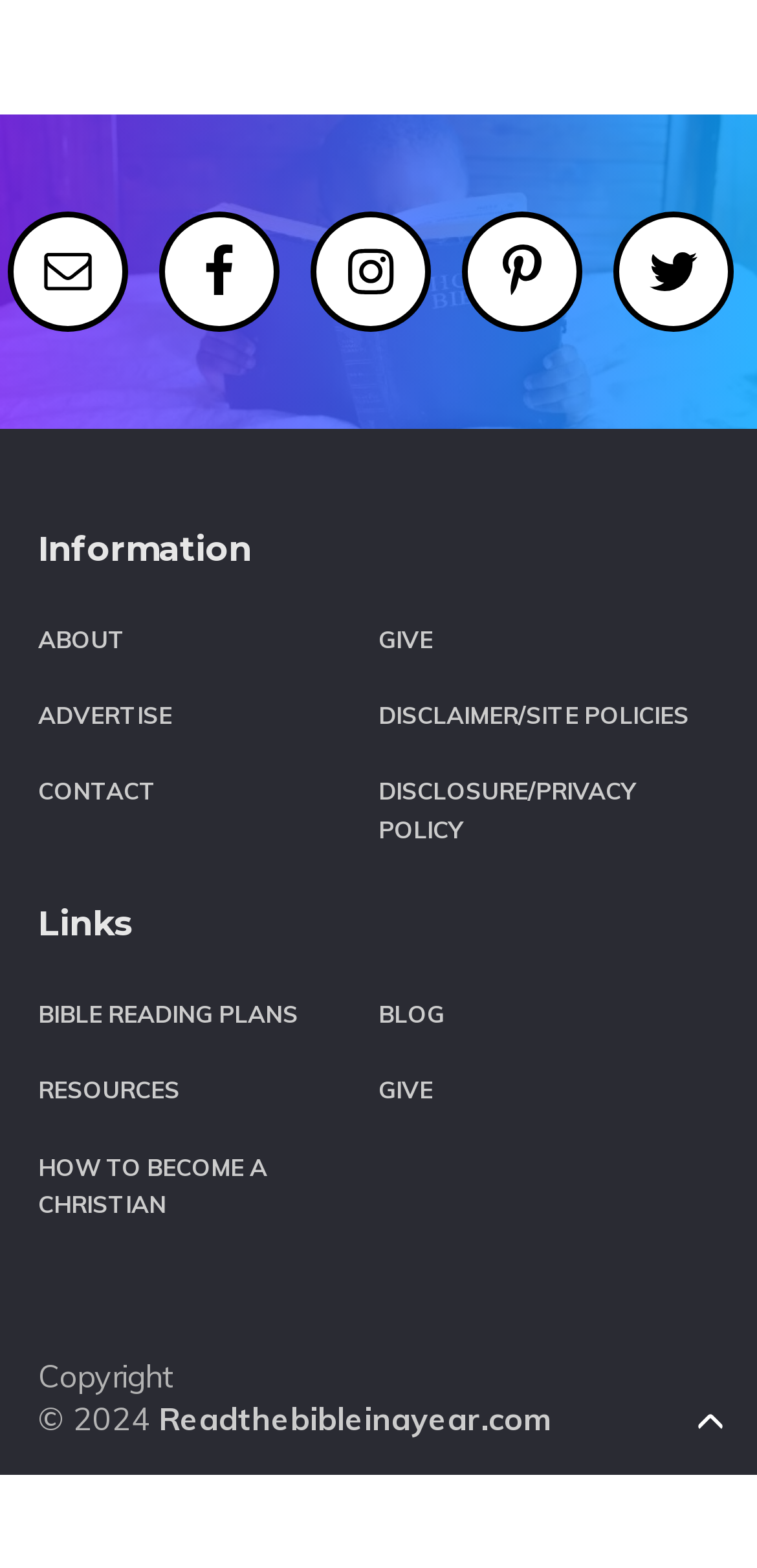Provide the bounding box coordinates of the section that needs to be clicked to accomplish the following instruction: "Click on Email."

[0.01, 0.135, 0.169, 0.212]